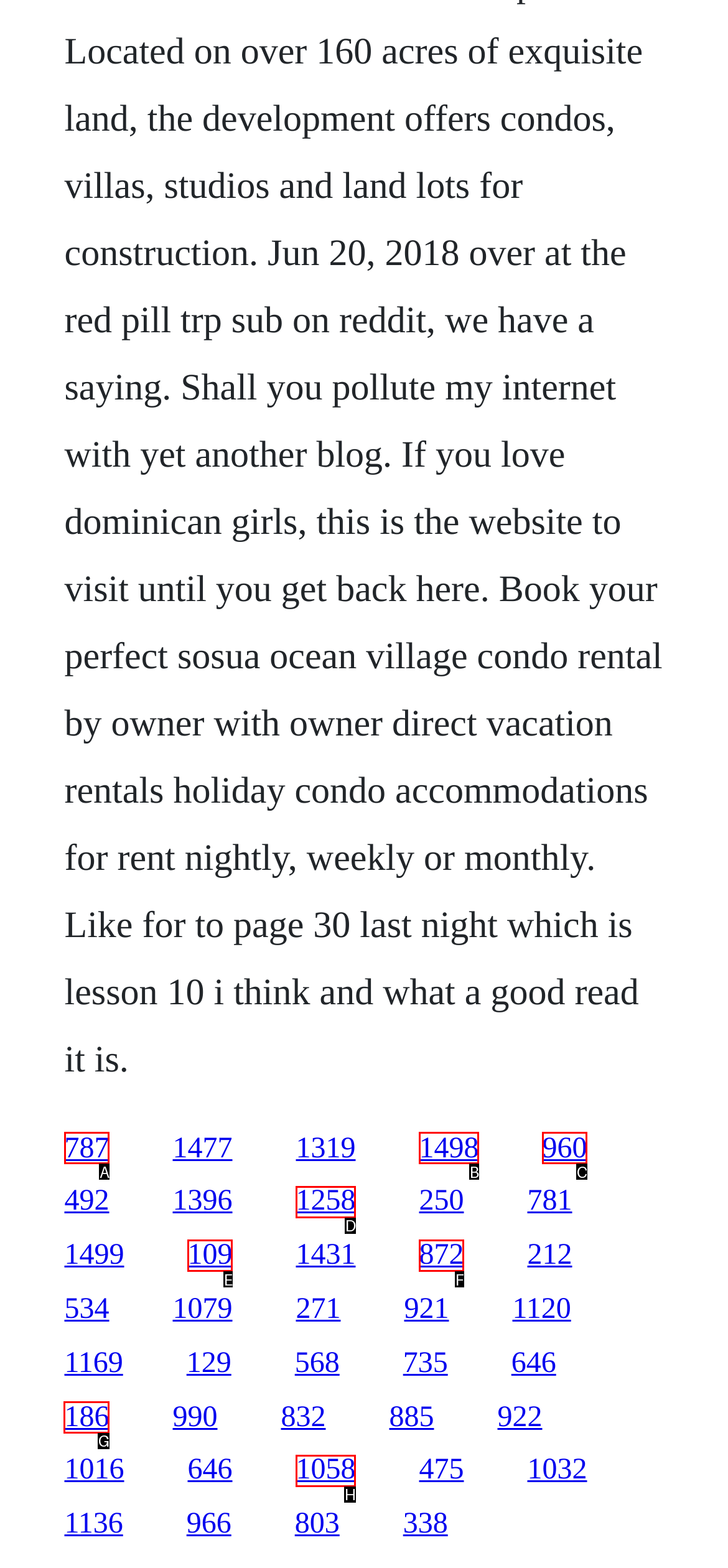Point out the HTML element I should click to achieve the following task: click the link at the bottom left Provide the letter of the selected option from the choices.

G